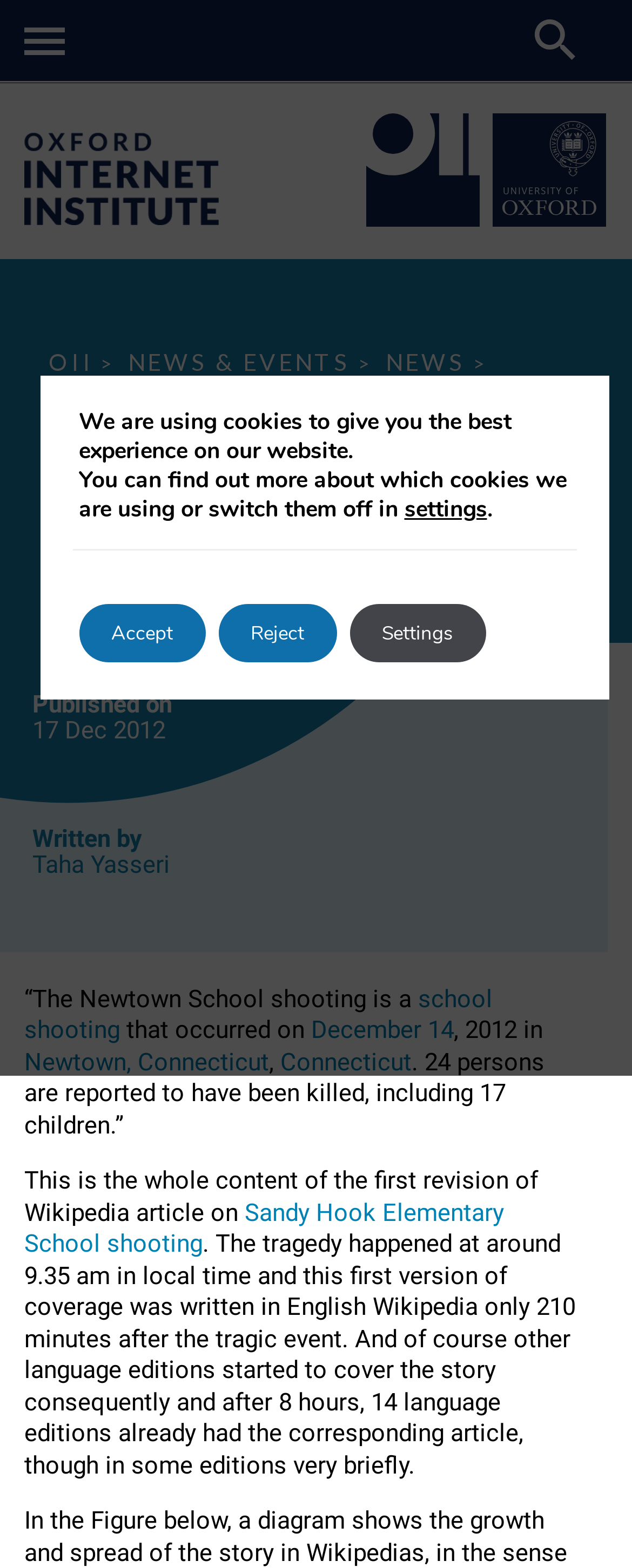Find the bounding box coordinates of the area to click in order to follow the instruction: "Click the mobile menu button".

[0.038, 0.012, 0.115, 0.043]